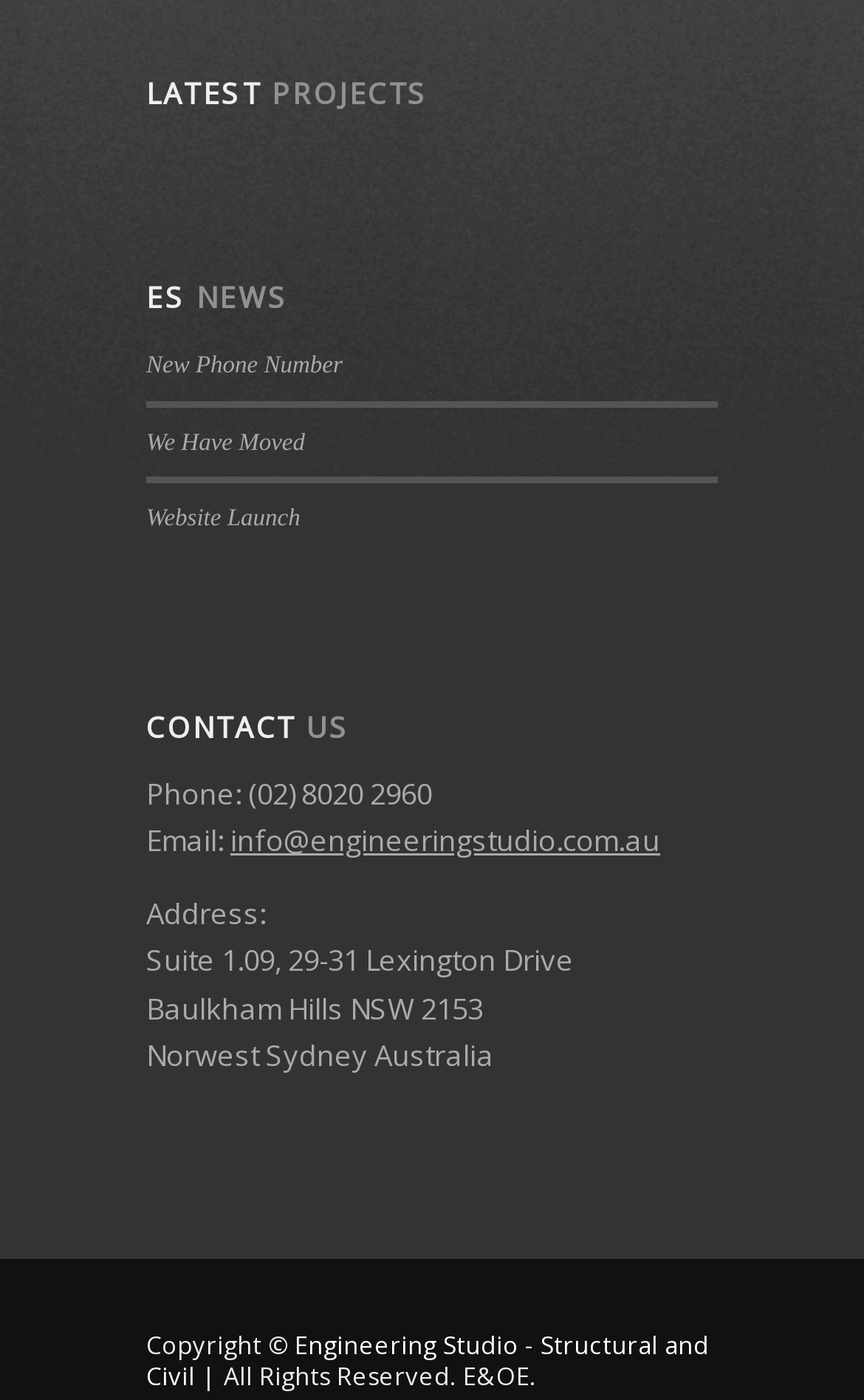Using the information in the image, give a detailed answer to the following question: What is the name of the company?

I found the company name by looking at the bottom of the page, where it is listed as 'Copyright © Engineering Studio - Structural and Civil'.